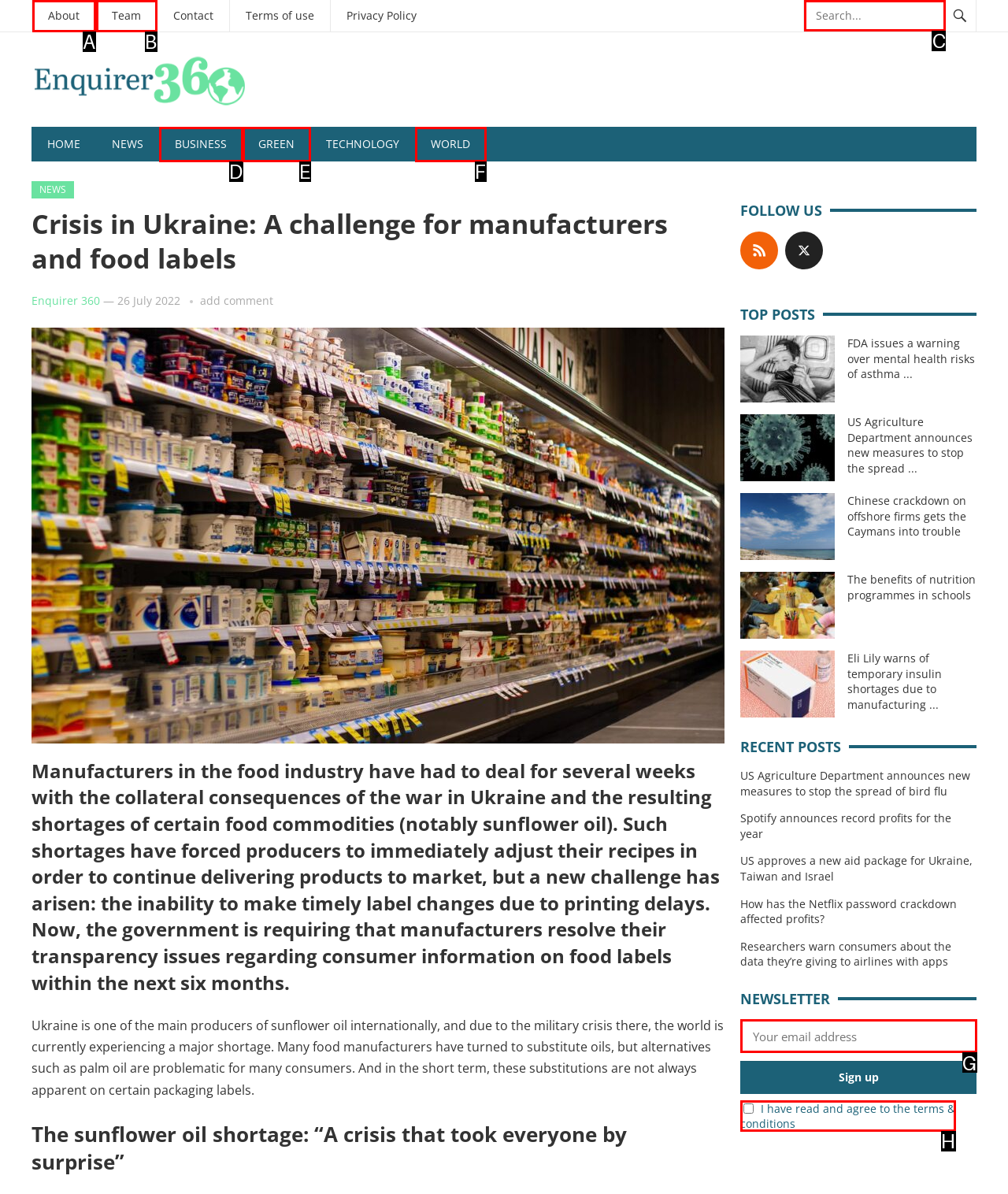Based on the task: Search for something, which UI element should be clicked? Answer with the letter that corresponds to the correct option from the choices given.

C